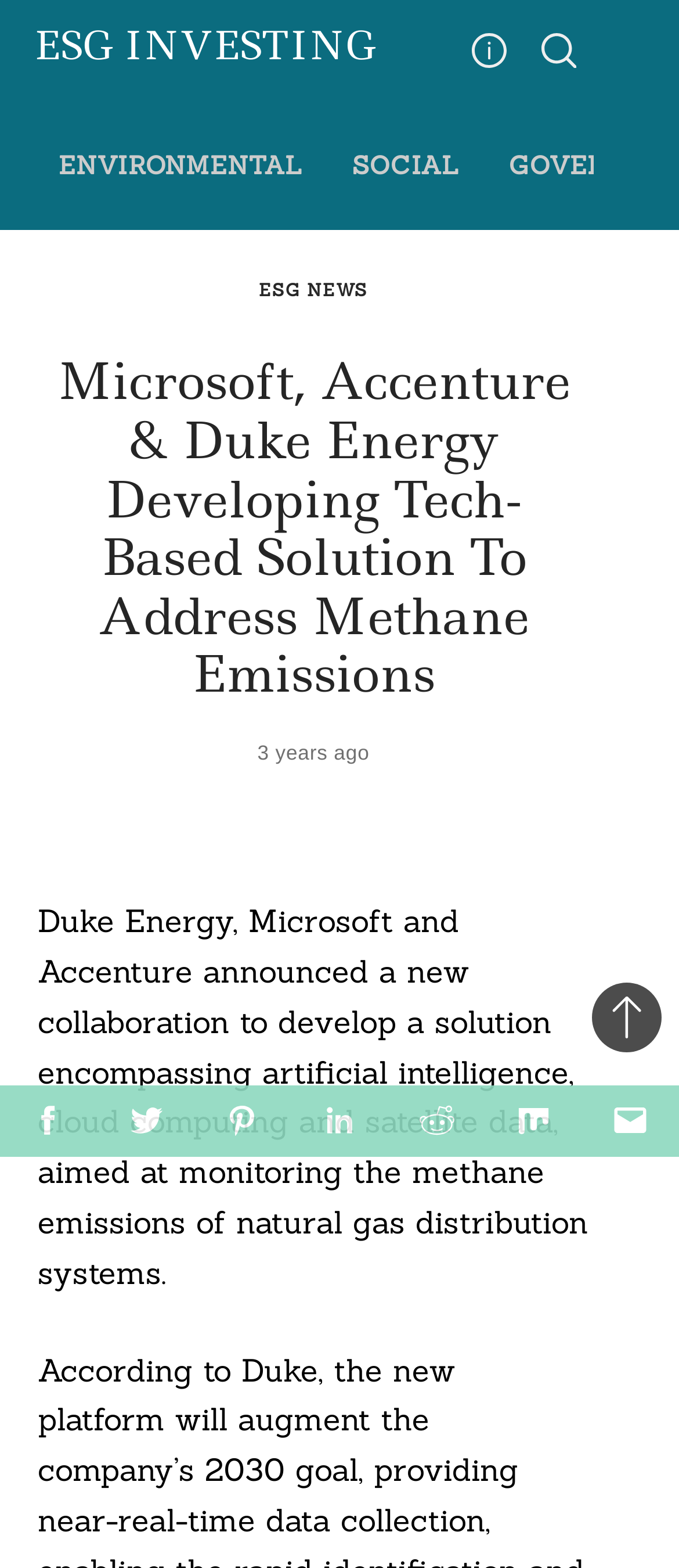Please provide the bounding box coordinates in the format (top-left x, top-left y, bottom-right x, bottom-right y). Remember, all values are floating point numbers between 0 and 1. What is the bounding box coordinate of the region described as: Back to top

[0.873, 0.627, 0.974, 0.671]